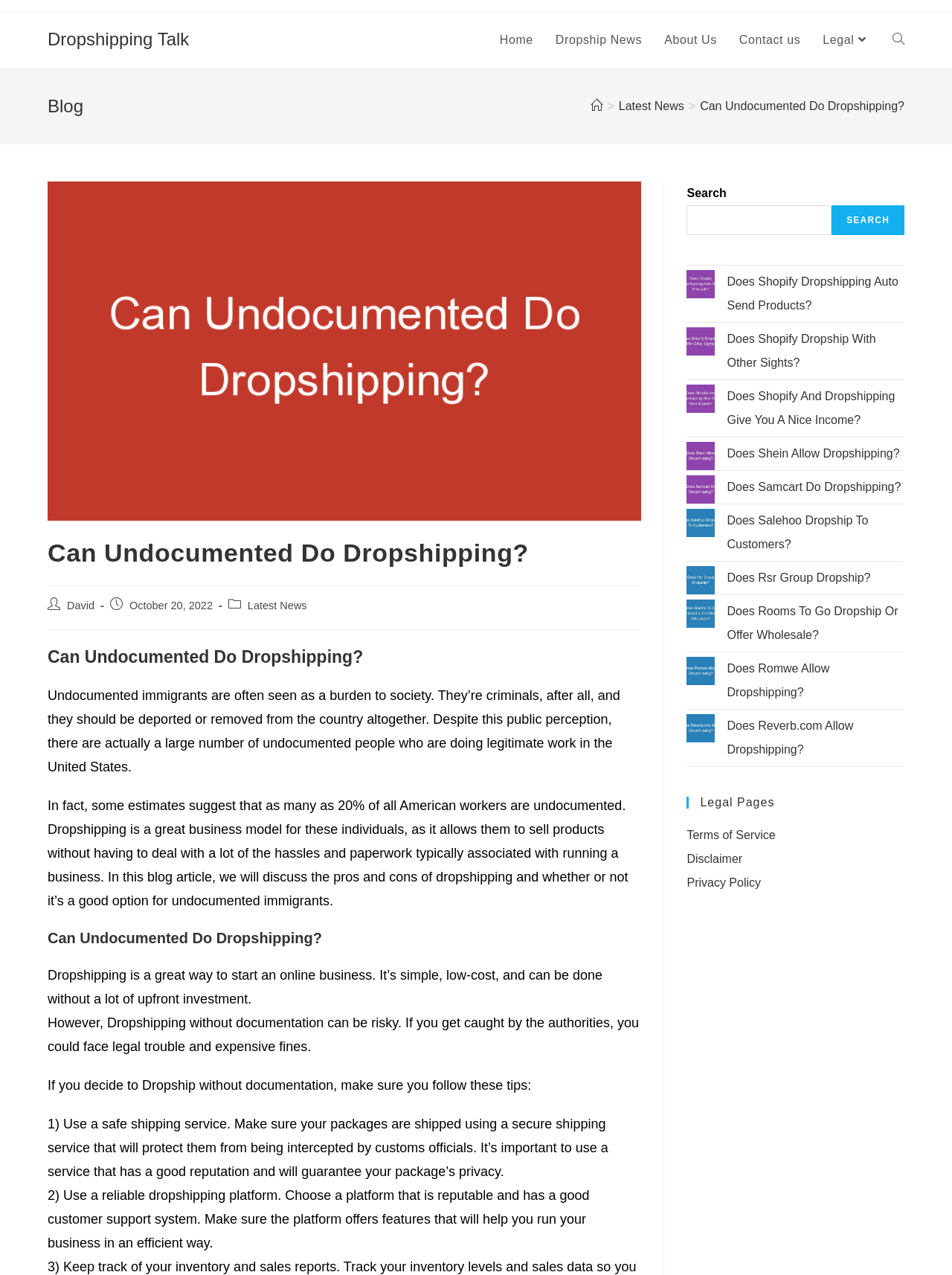Locate the bounding box coordinates of the element I should click to achieve the following instruction: "Search for a keyword".

[0.721, 0.161, 0.874, 0.184]